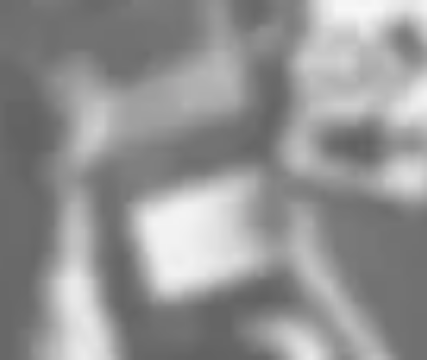Reply to the question with a brief word or phrase: What is the focus of the establishment's approach?

Customer-focused